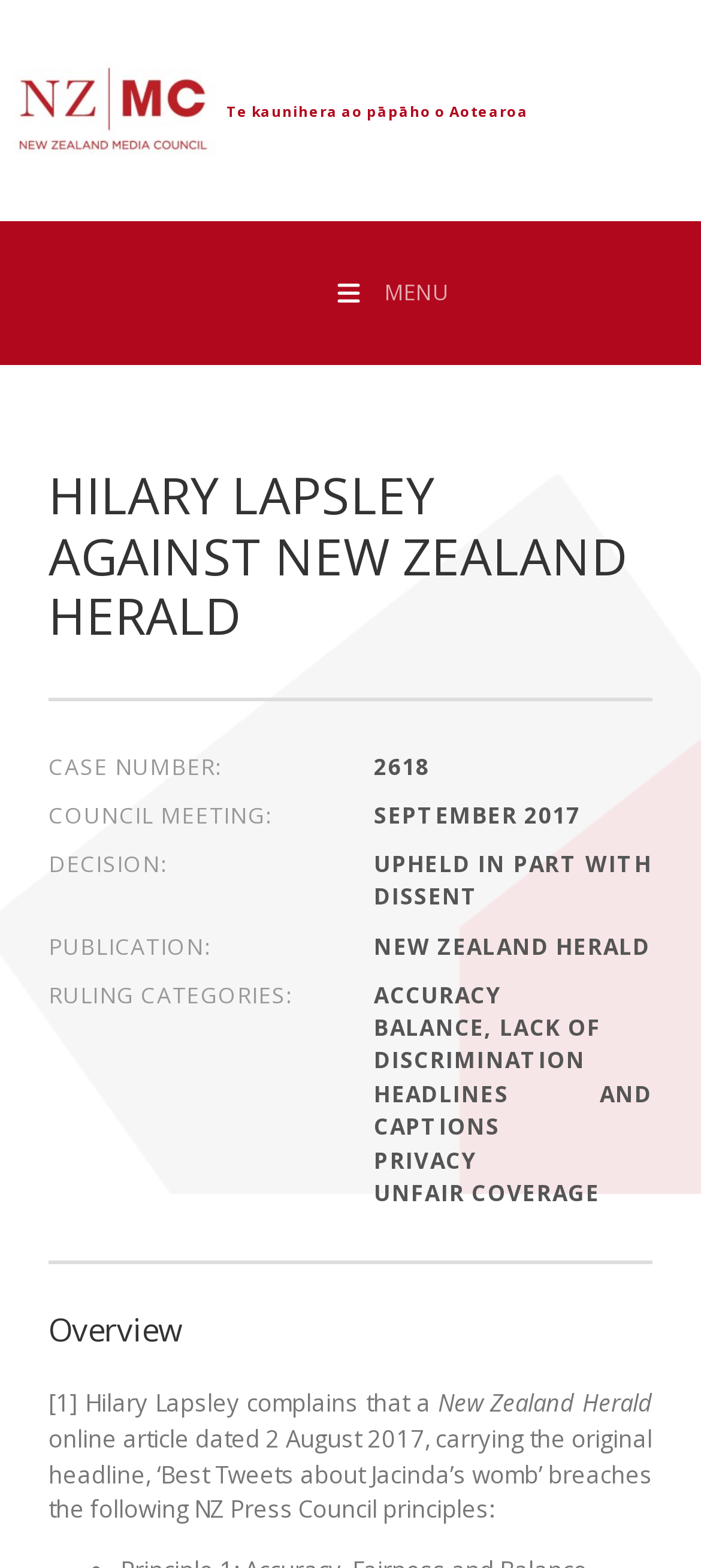Based on the element description Menu, identify the bounding box of the UI element in the given webpage screenshot. The coordinates should be in the format (top-left x, top-left y, bottom-right x, bottom-right y) and must be between 0 and 1.

[0.0, 0.141, 1.0, 0.233]